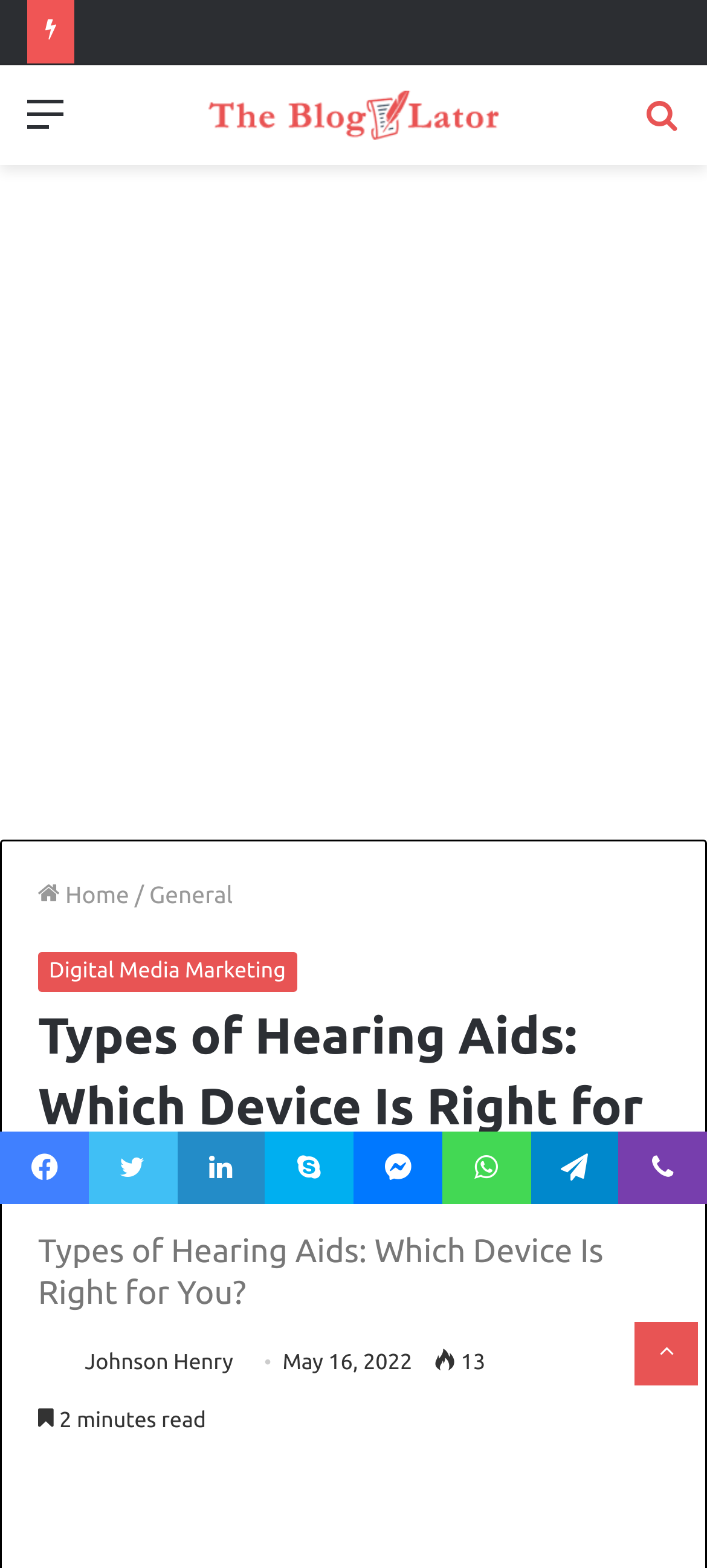Could you specify the bounding box coordinates for the clickable section to complete the following instruction: "Go to the blog"?

[0.295, 0.058, 0.705, 0.089]